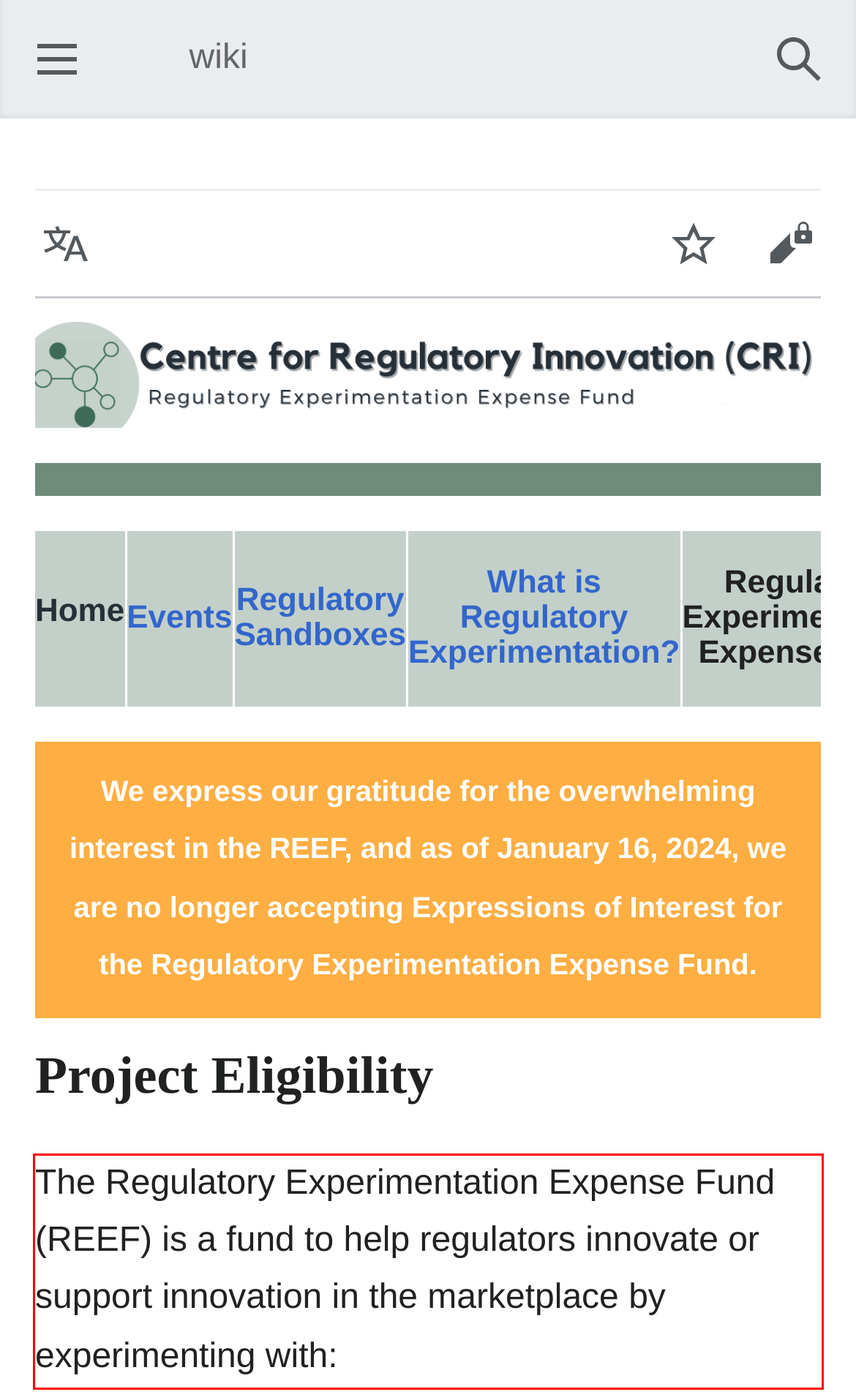Please examine the screenshot of the webpage and read the text present within the red rectangle bounding box.

The Regulatory Experimentation Expense Fund (REEF) is a fund to help regulators innovate or support innovation in the marketplace by experimenting with: